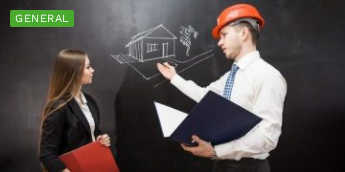What is depicted on the blackboard?
Using the image, give a concise answer in the form of a single word or short phrase.

A house